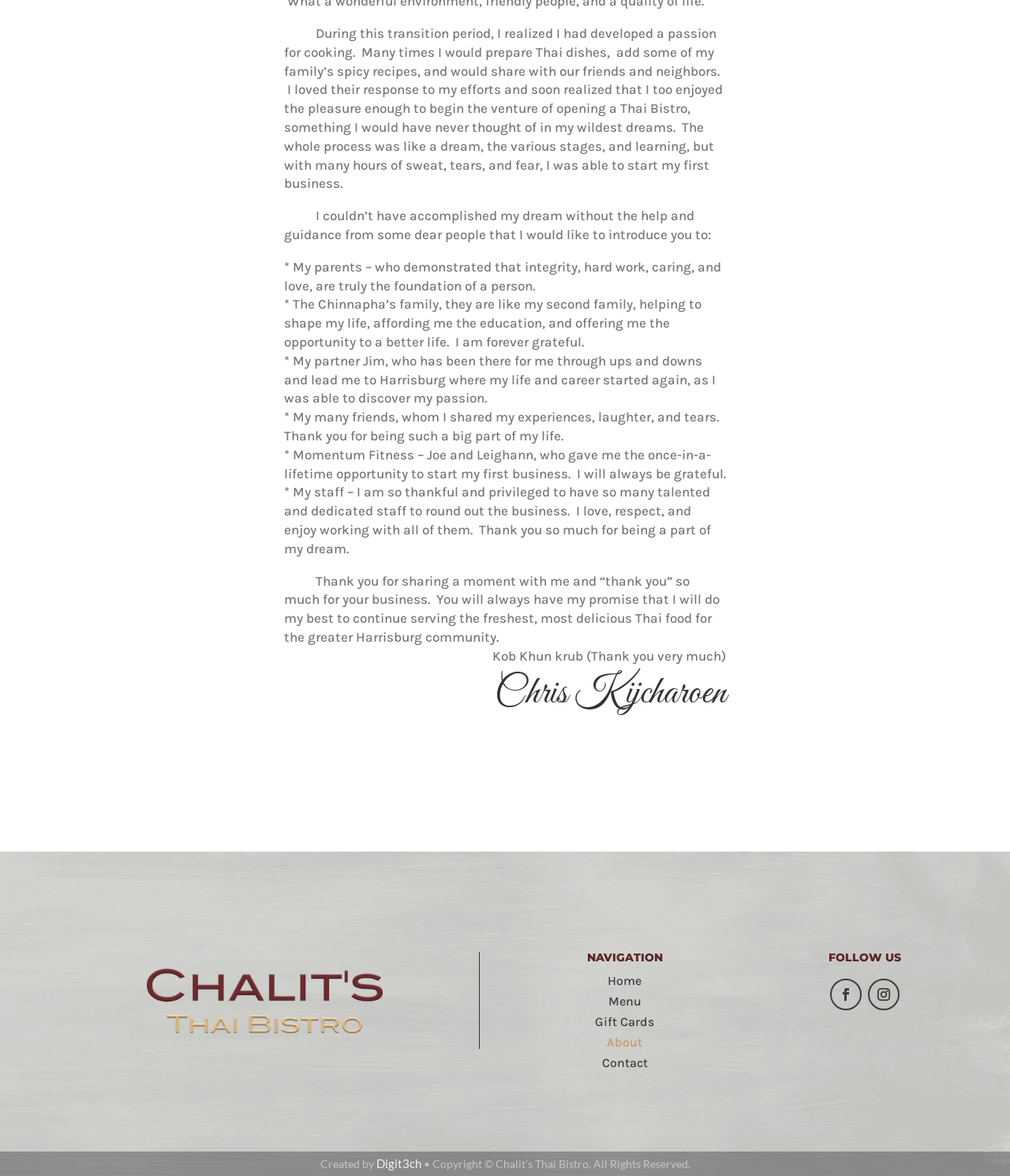Using the webpage screenshot, locate the HTML element that fits the following description and provide its bounding box: "Contact".

[0.596, 0.897, 0.641, 0.91]